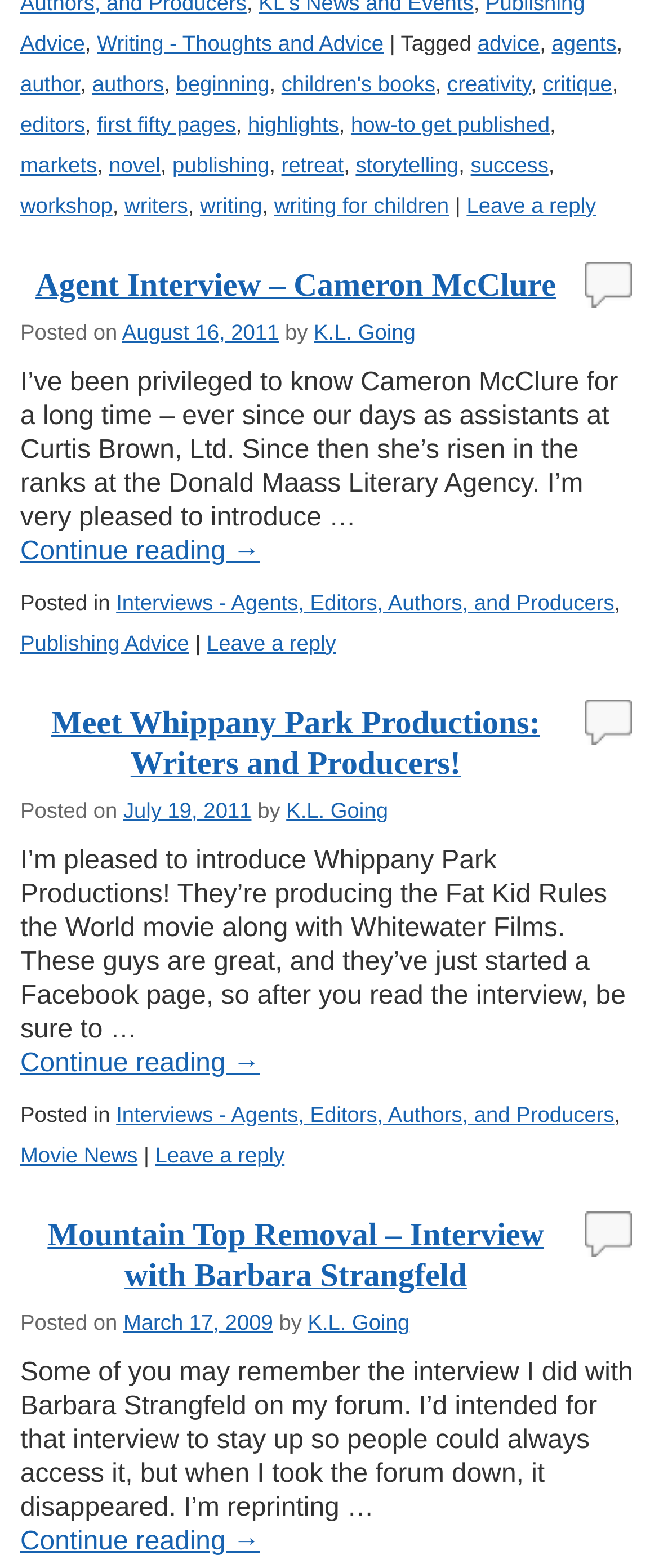Identify the bounding box for the UI element described as: "Continue reading →". Ensure the coordinates are four float numbers between 0 and 1, formatted as [left, top, right, bottom].

[0.031, 0.973, 0.969, 0.994]